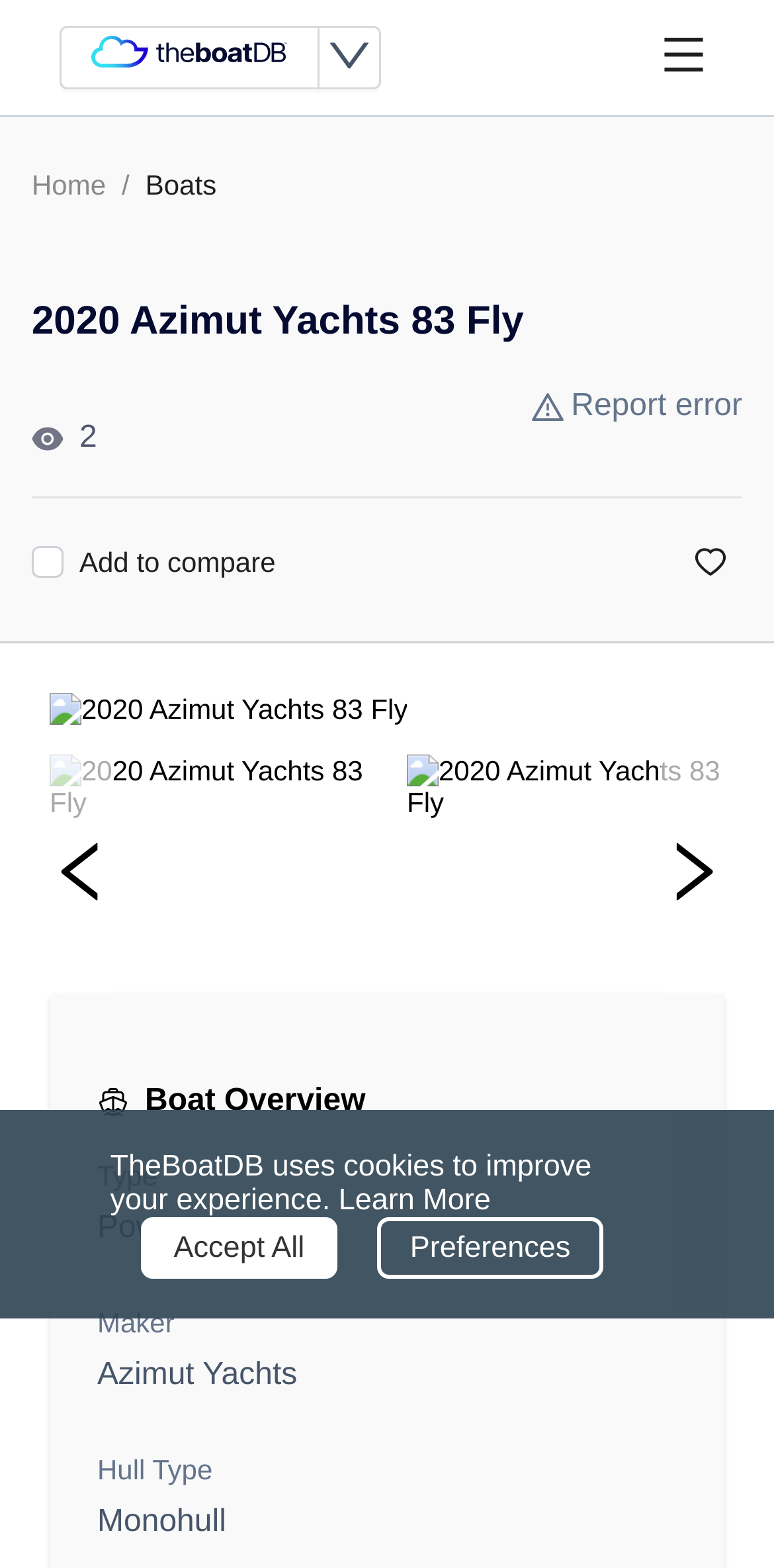Please extract the title of the webpage.

2020 Azimut Yachts 83 Fly